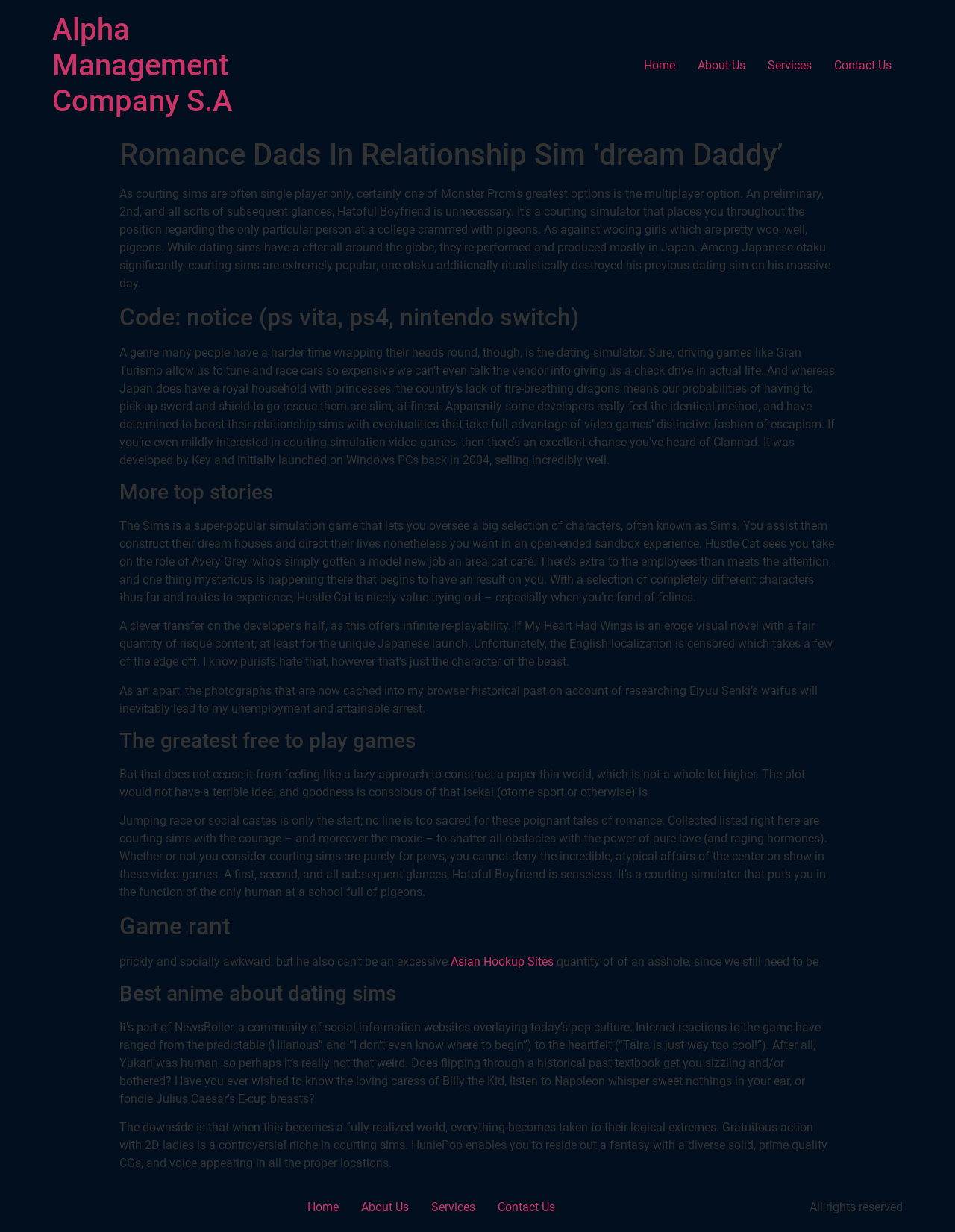Given the description "Home", provide the bounding box coordinates of the corresponding UI element.

[0.662, 0.041, 0.719, 0.065]